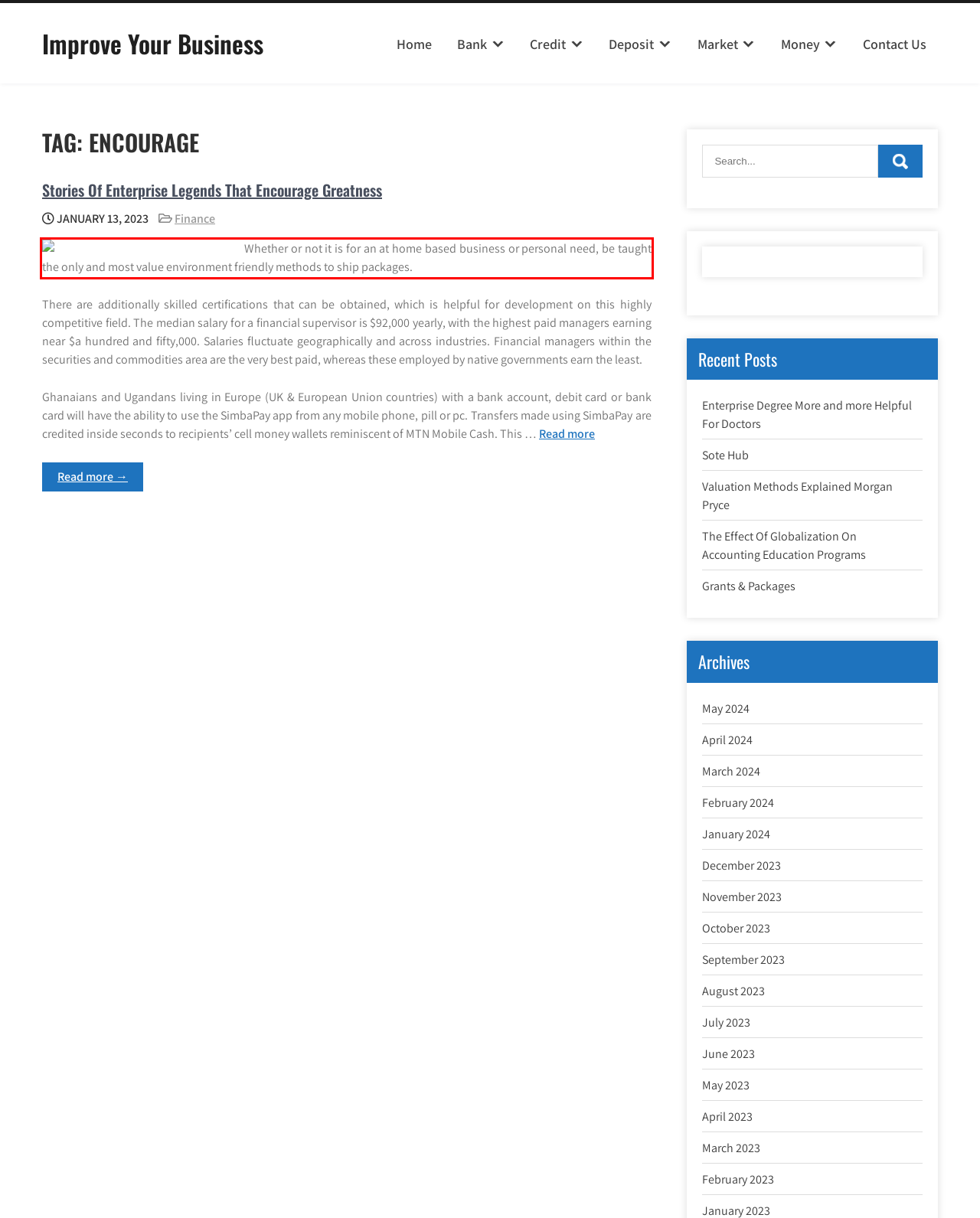Within the screenshot of the webpage, there is a red rectangle. Please recognize and generate the text content inside this red bounding box.

Whether or not it is for an at home based business or personal need, be taught the only and most value environment friendly methods to ship packages.